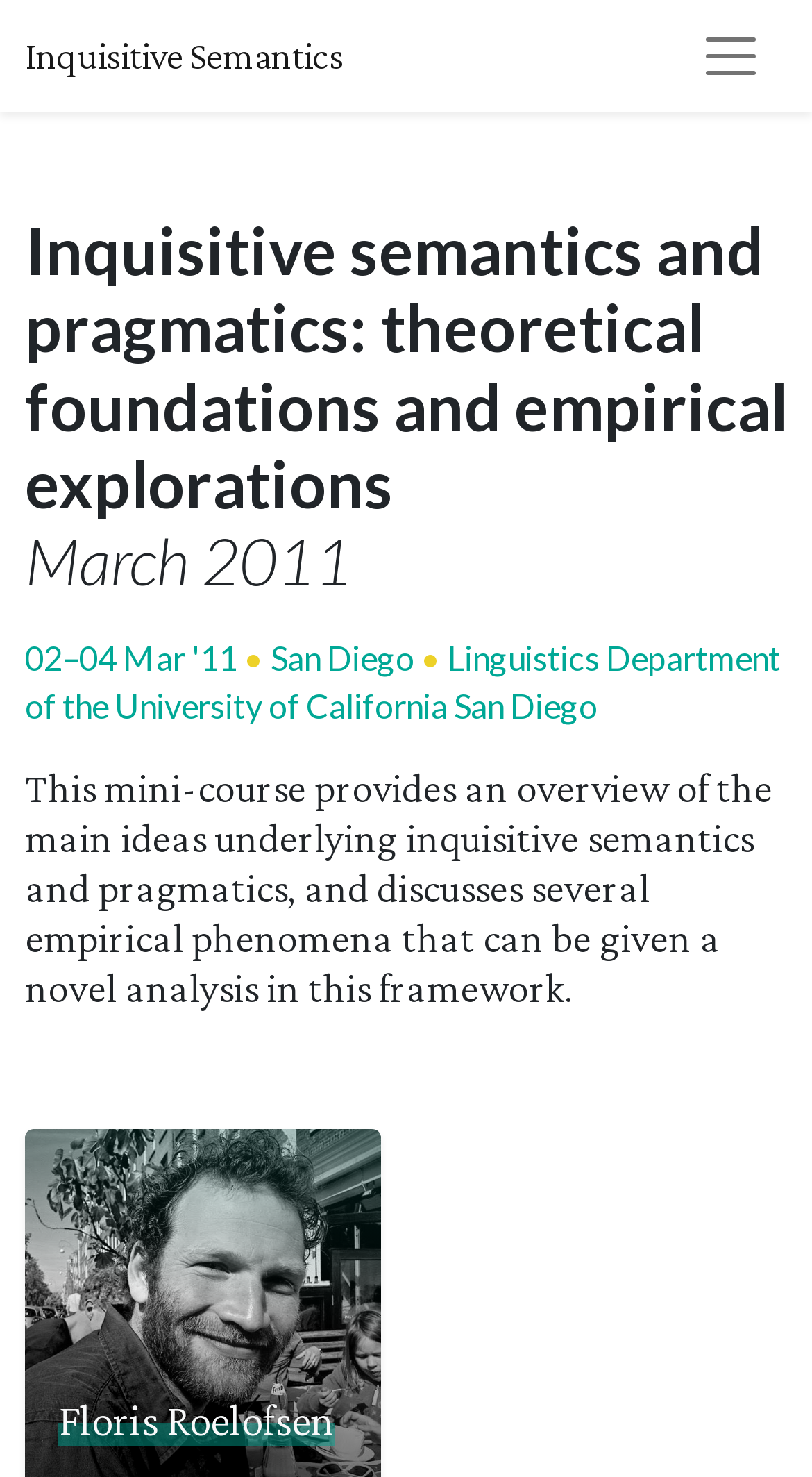Identify the bounding box coordinates for the UI element that matches this description: "Floris Roelofsen".

[0.072, 0.945, 0.413, 0.979]